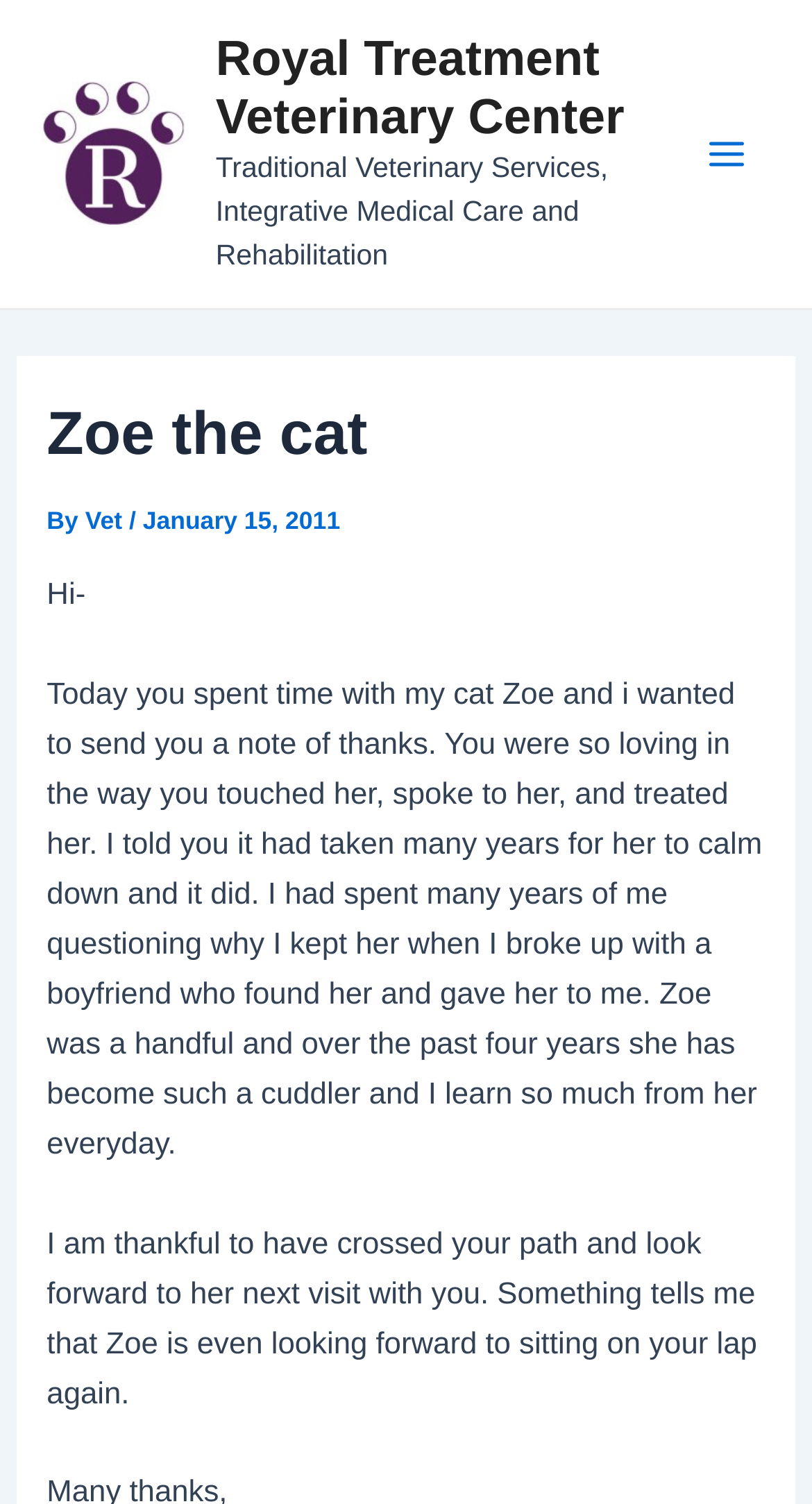Could you identify the text that serves as the heading for this webpage?

Zoe the cat